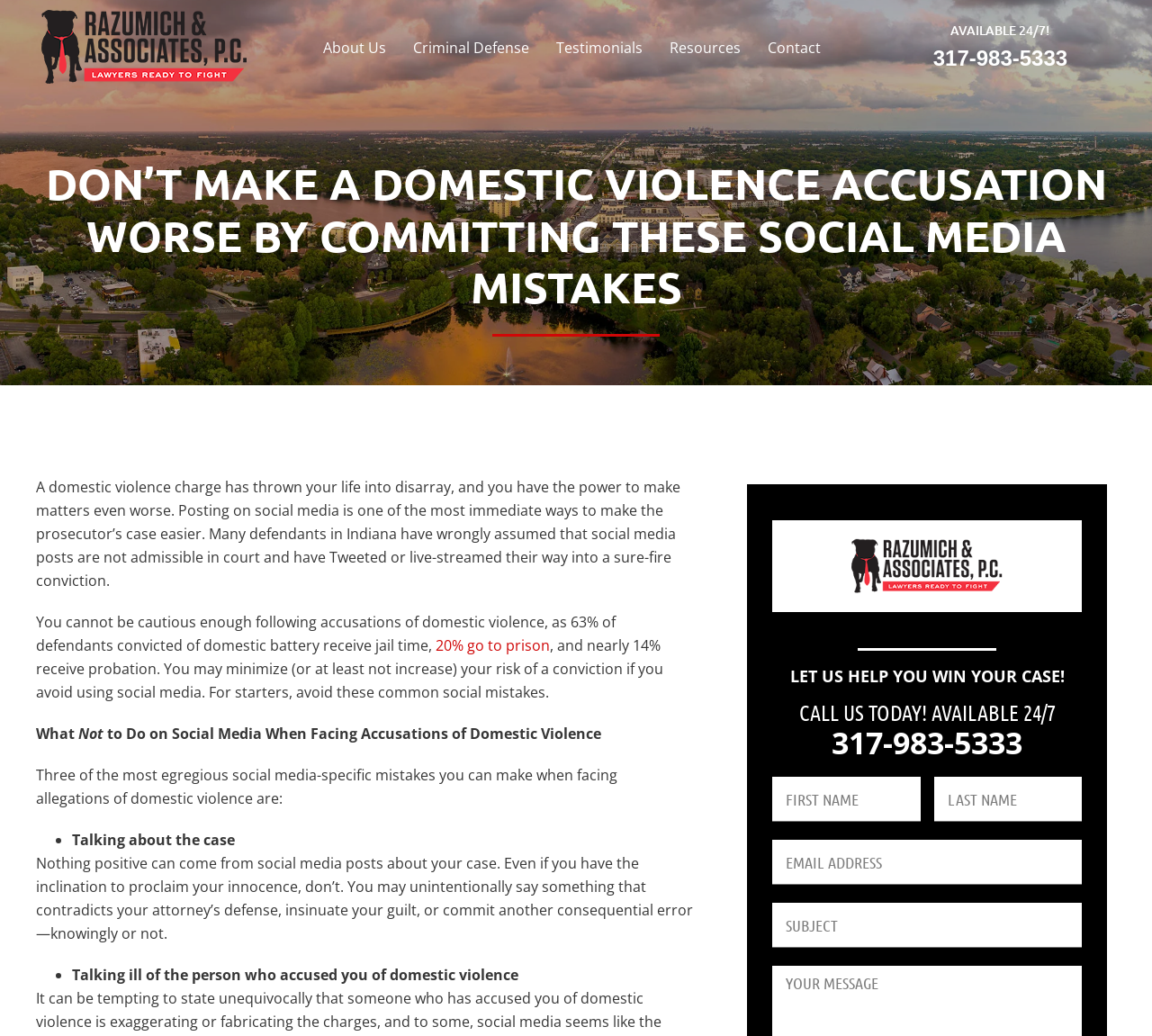Determine the bounding box coordinates of the clickable region to execute the instruction: "Share the article on Twitter". The coordinates should be four float numbers between 0 and 1, denoted as [left, top, right, bottom].

None